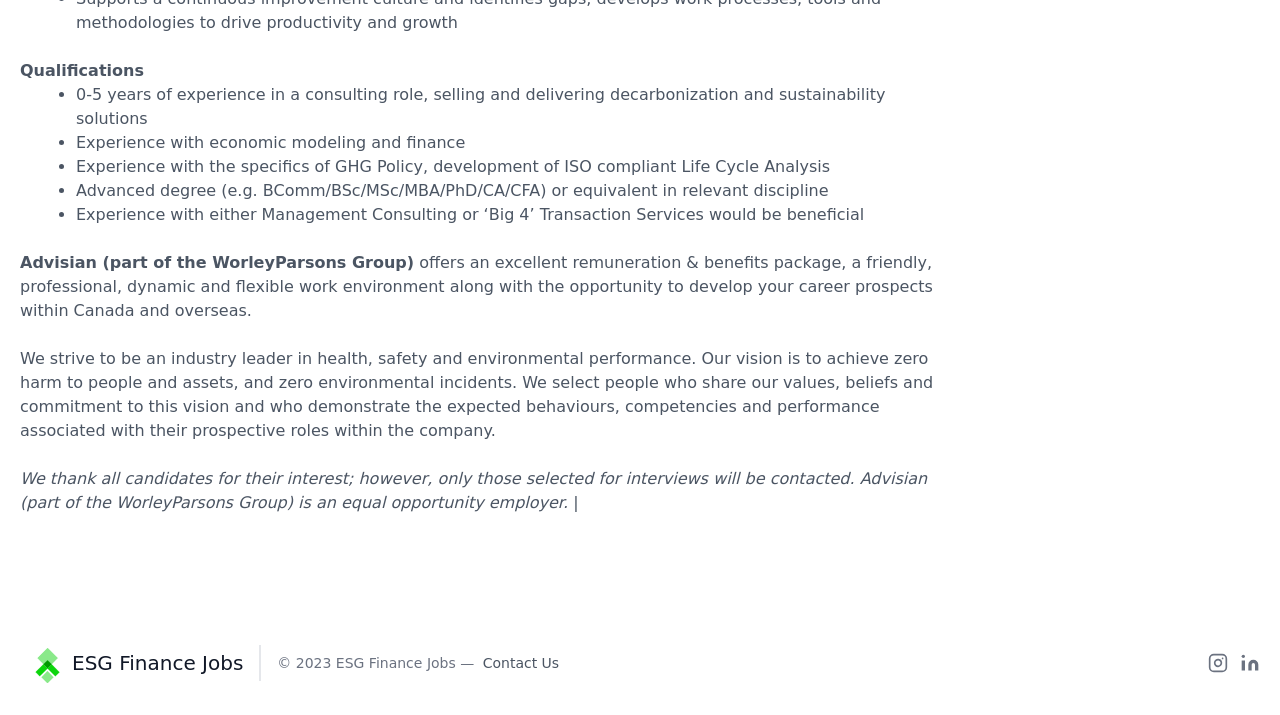Determine the bounding box for the UI element that matches this description: "ESG Finance Jobs".

[0.016, 0.899, 0.19, 0.955]